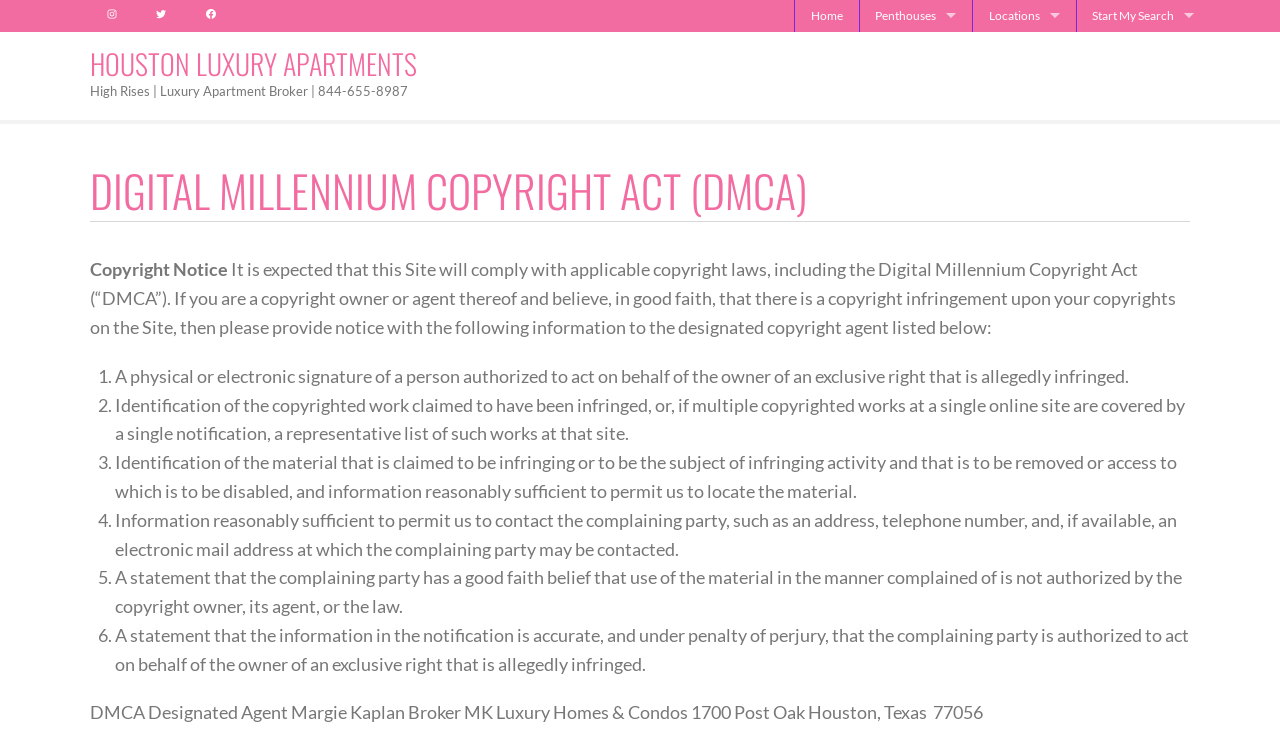Find the bounding box coordinates of the element you need to click on to perform this action: 'Go to the Penthouses page'. The coordinates should be represented by four float values between 0 and 1, in the format [left, top, right, bottom].

[0.671, 0.0, 0.759, 0.043]